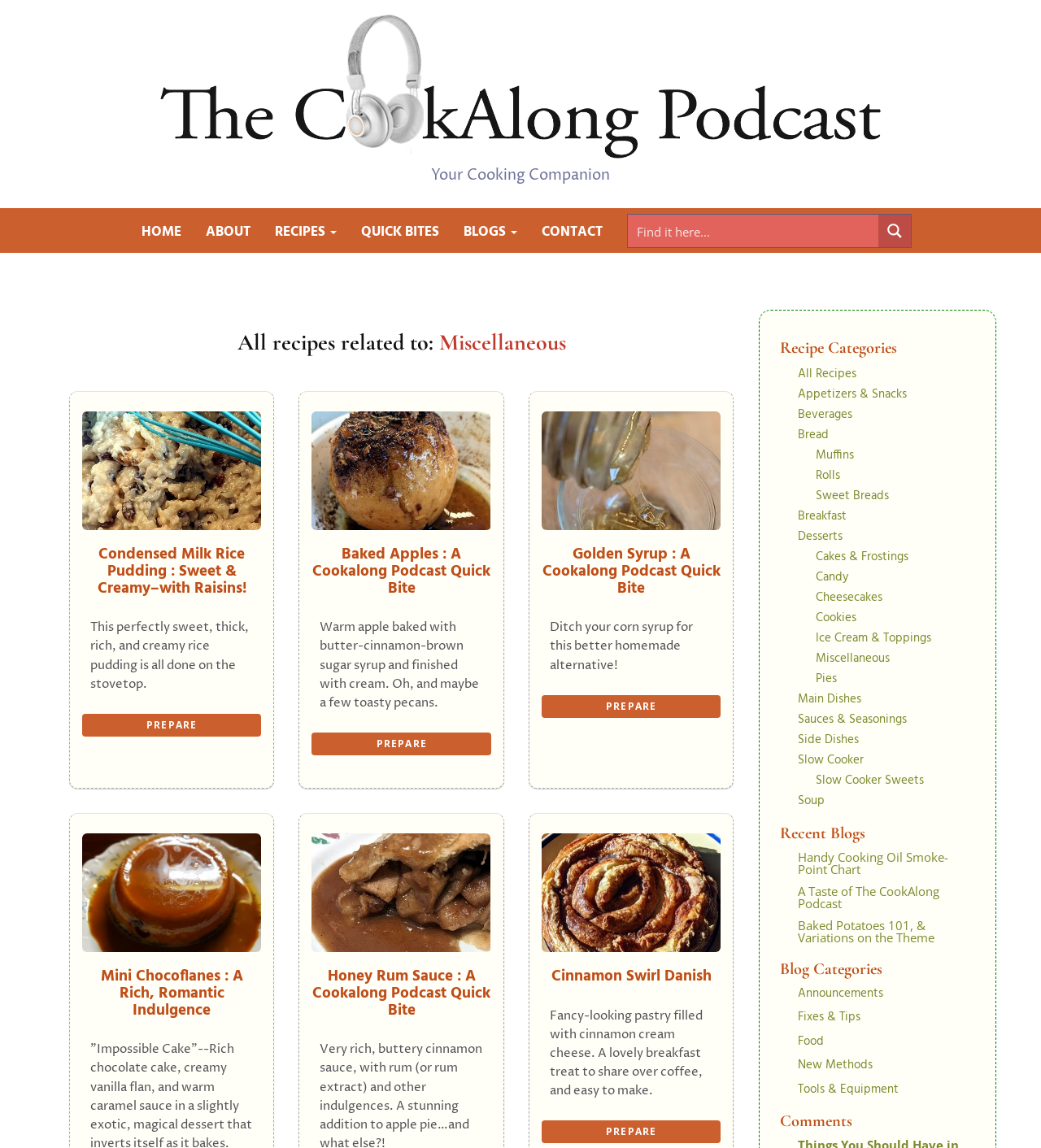Determine the bounding box coordinates of the element's region needed to click to follow the instruction: "Explore recipes under the miscellaneous category". Provide these coordinates as four float numbers between 0 and 1, formatted as [left, top, right, bottom].

[0.422, 0.286, 0.544, 0.31]